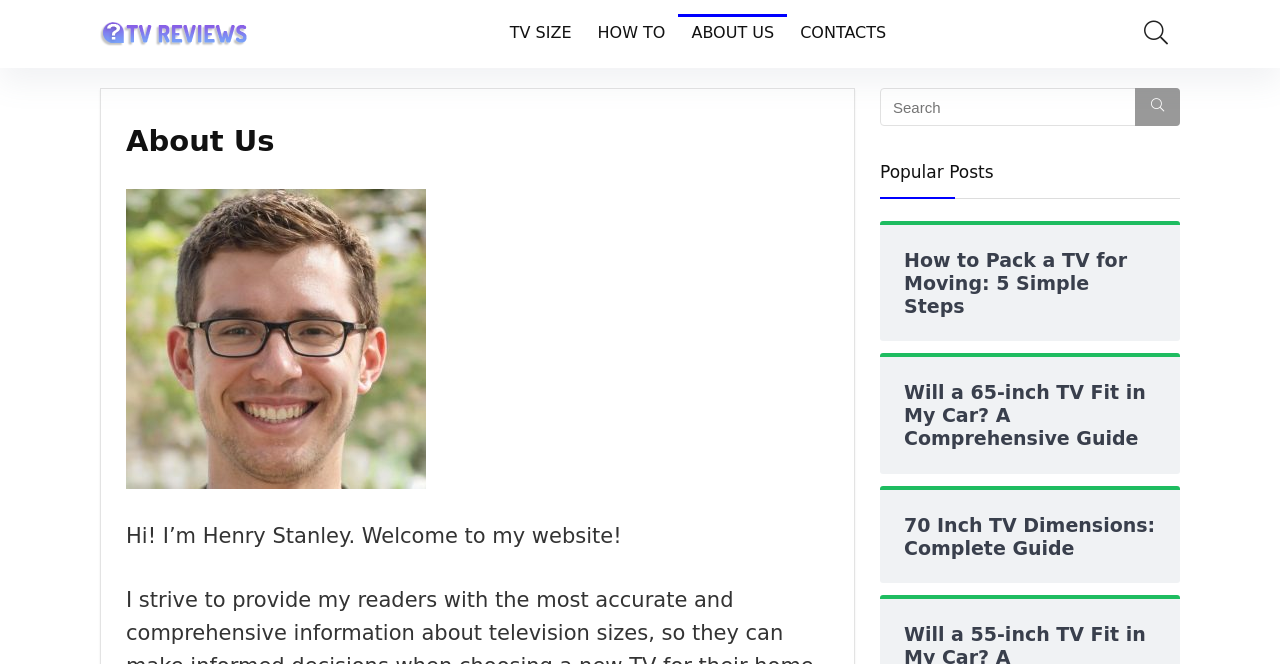Please identify the coordinates of the bounding box that should be clicked to fulfill this instruction: "read about the author".

[0.098, 0.285, 0.333, 0.736]